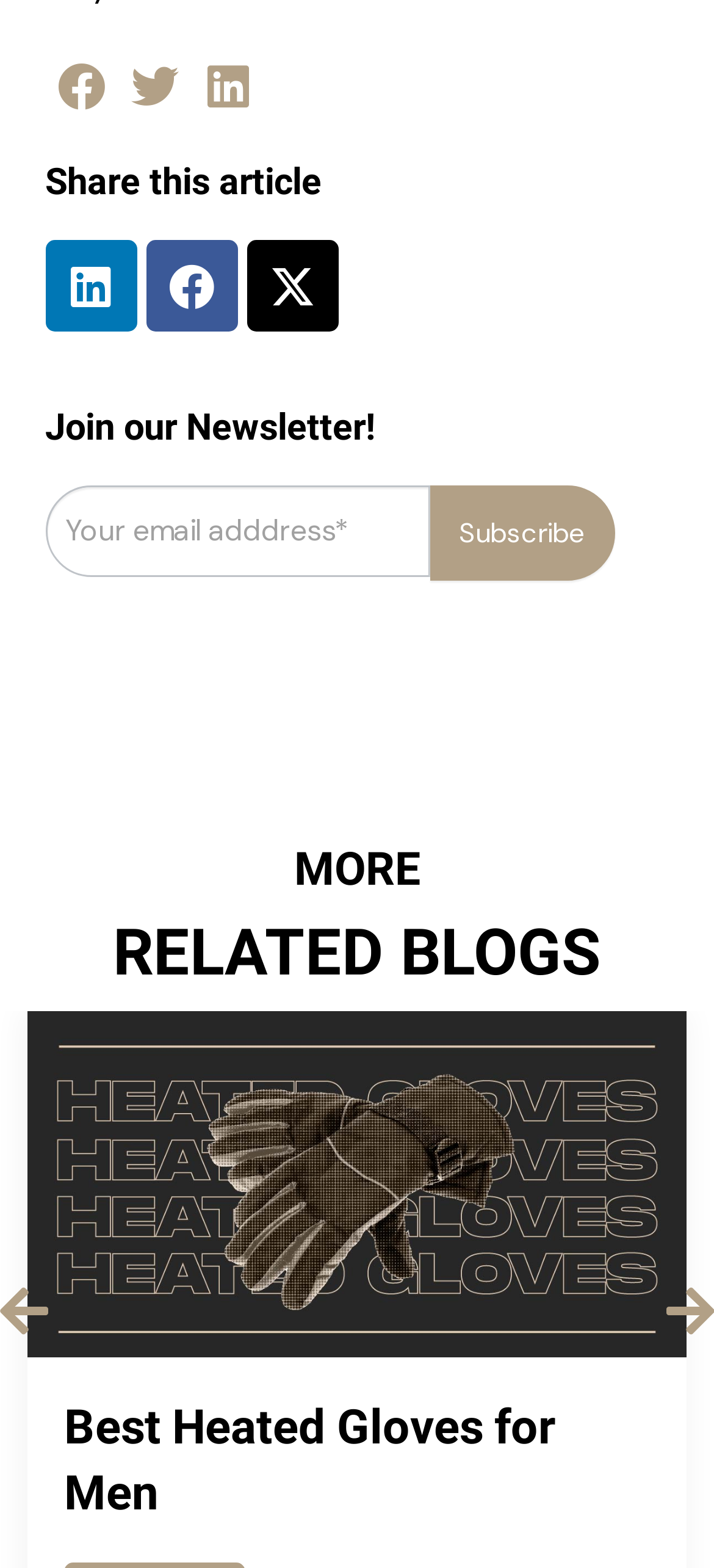Respond to the following query with just one word or a short phrase: 
What is the purpose of the textbox with the label 'If you are human, leave this field blank'?

To prevent spam